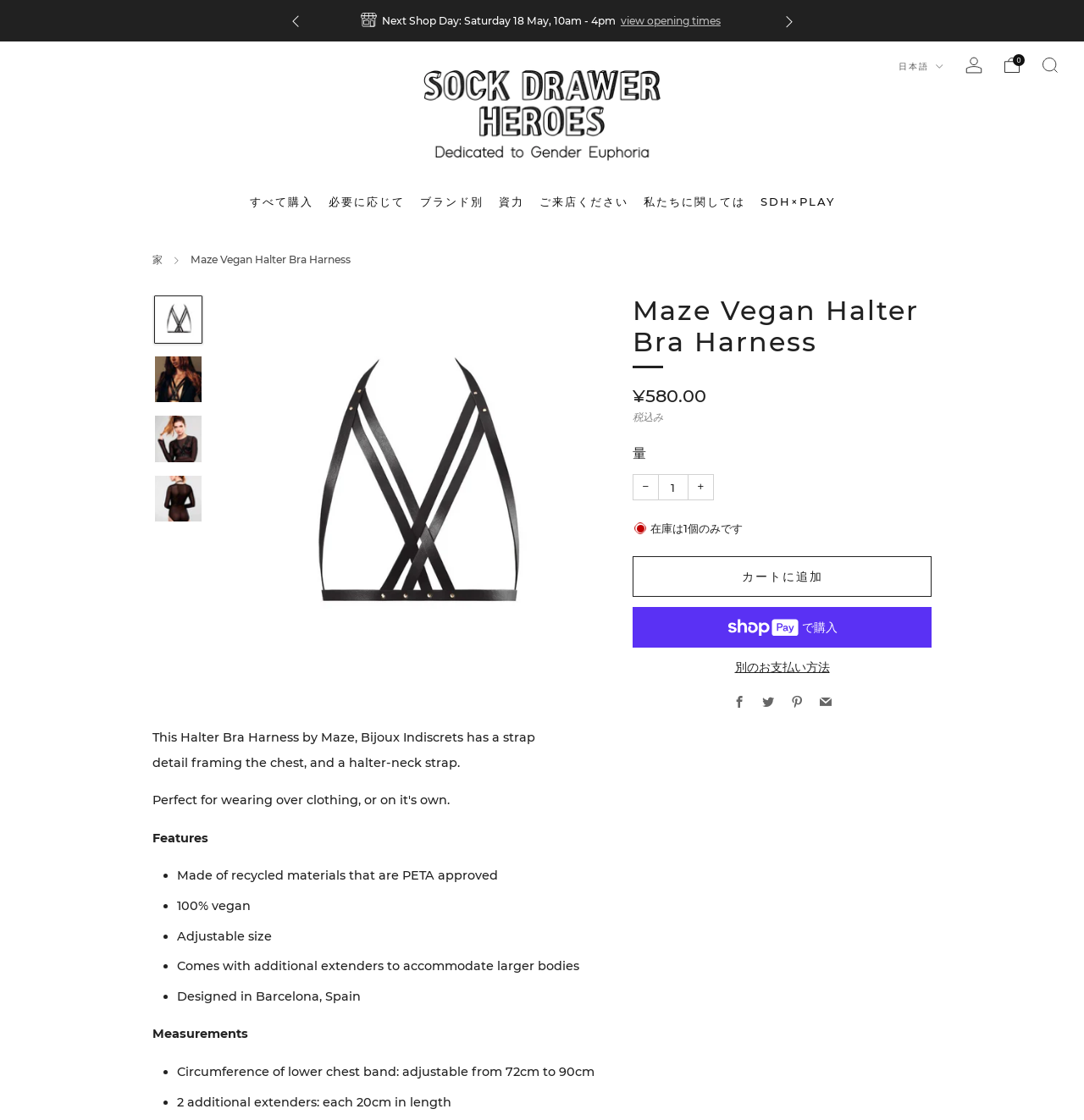Can you specify the bounding box coordinates for the region that should be clicked to fulfill this instruction: "Add to cart".

[0.584, 0.497, 0.859, 0.533]